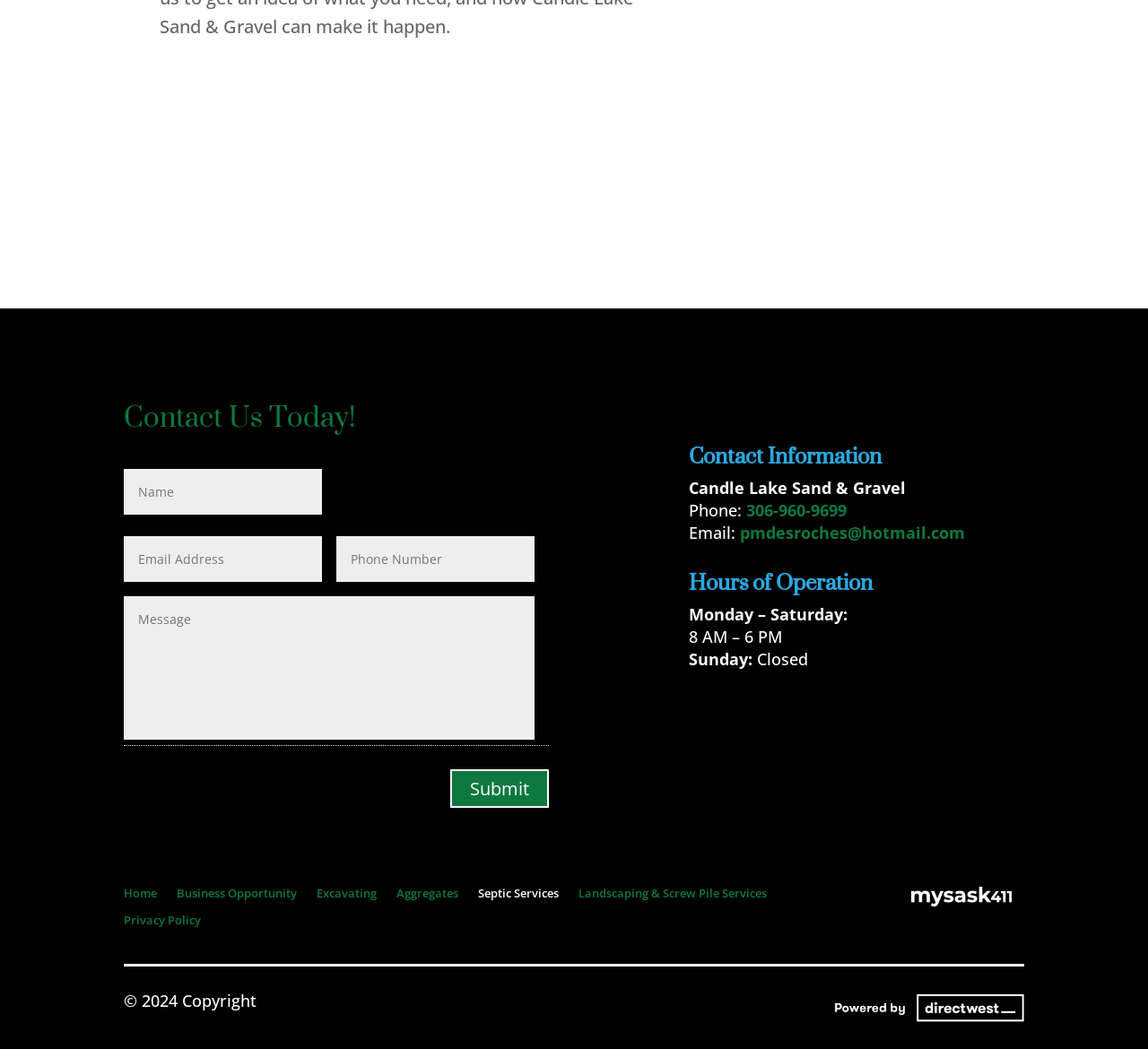Based on the image, give a detailed response to the question: What type of services does the company offer?

The company's services can be found in the links at the bottom of the page. These services include Excavating, Aggregates, Septic Services, and Landscaping & Screw Pile Services, among others.